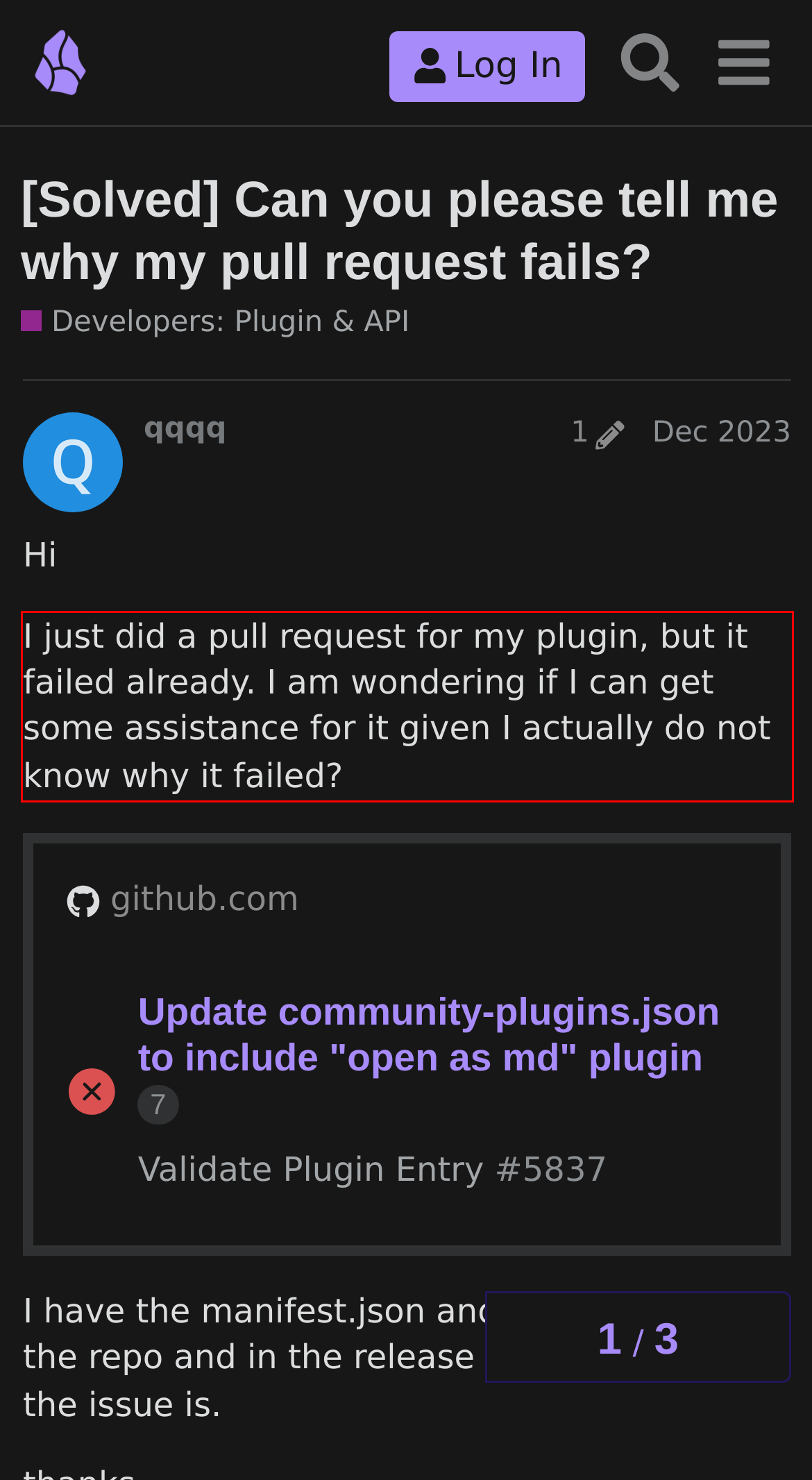The screenshot provided shows a webpage with a red bounding box. Apply OCR to the text within this red bounding box and provide the extracted content.

I just did a pull request for my plugin, but it failed already. I am wondering if I can get some assistance for it given I actually do not know why it failed?